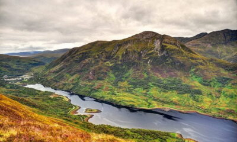Interpret the image and provide an in-depth description.

This picturesque image captures Loch Leven, a stunning freshwater lake located in Scotland, framed by the lush green hills and rugged mountains that characterize the region. The serene waters reflect the cloudy sky, creating a peaceful and tranquil atmosphere. The majestic landscape is a reminder of Scotland's natural beauty, with its diverse flora and fauna. Such scenes are increasingly important in discussions about environmental conservation, particularly in relation to biodiversity and the preservation of natural habitats.